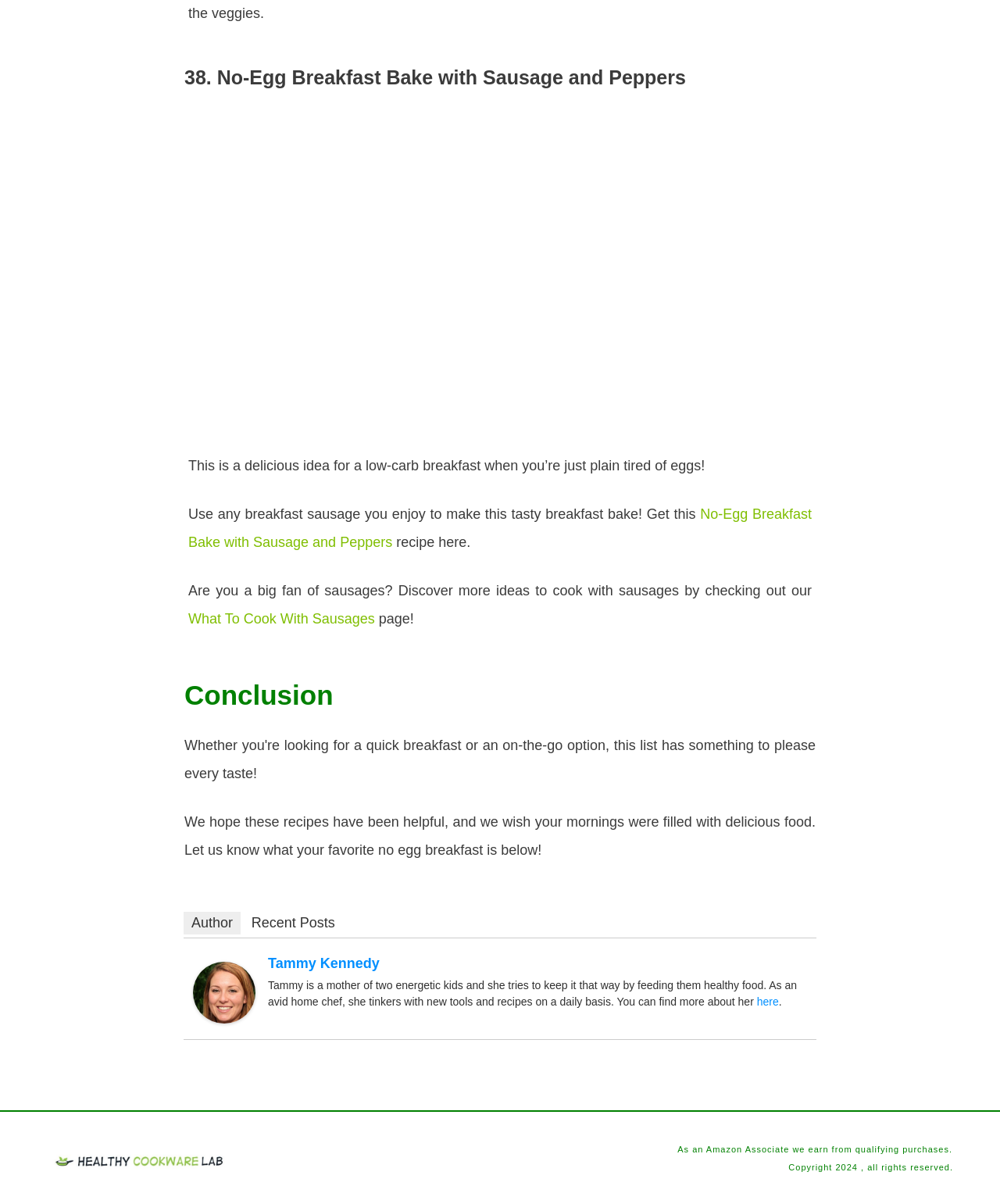What is the topic of the recipe?
Respond to the question with a single word or phrase according to the image.

Breakfast Bake with Sausage and Peppers